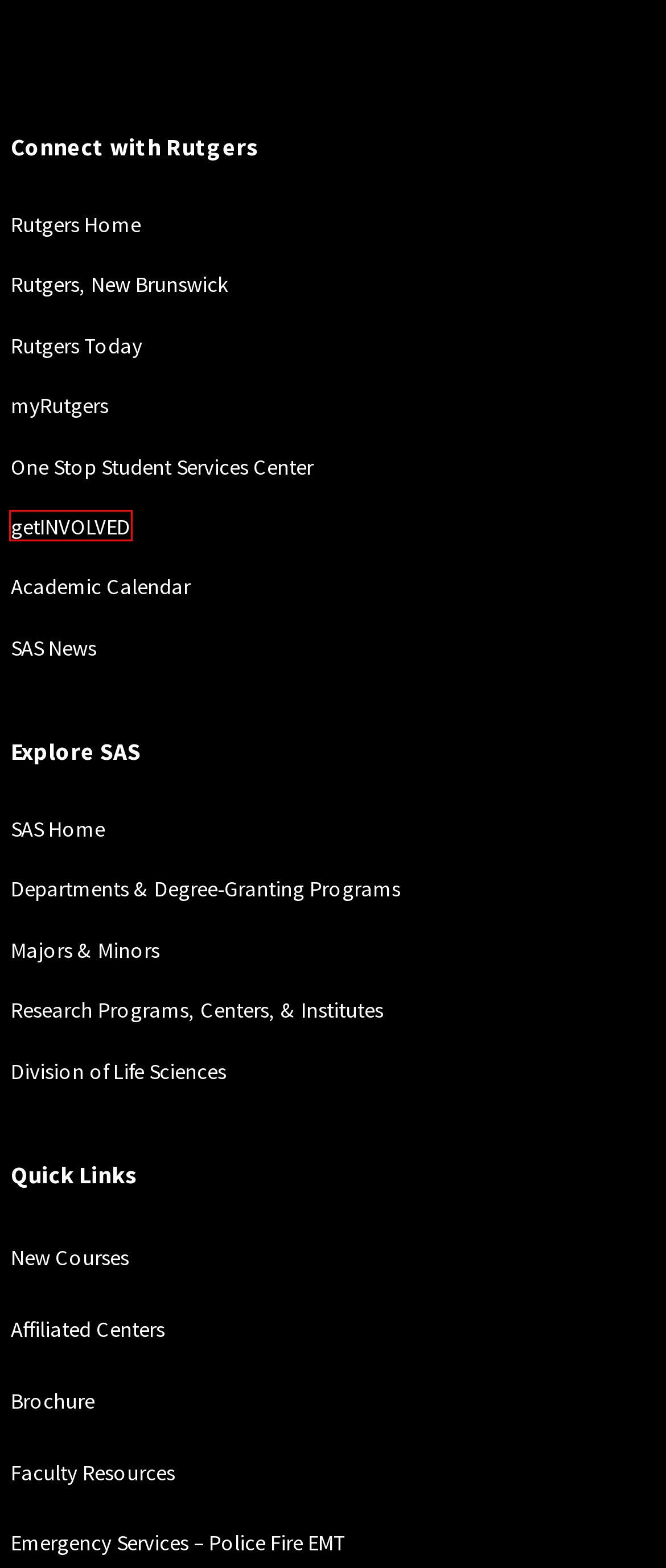Examine the screenshot of a webpage with a red bounding box around a UI element. Your task is to identify the webpage description that best corresponds to the new webpage after clicking the specified element. The given options are:
A. Home | Rutgers-New Brunswick
B. - getINVOLVED
C. News
D. Rutgers University
E. Centers and Institutes
F. Academic Calendar | Academic Scheduling and Instructional Space
G. Welcome to Division of Life Sciences | Rutgers University
H. One Stop Overview - Division of Enrollment Management

B